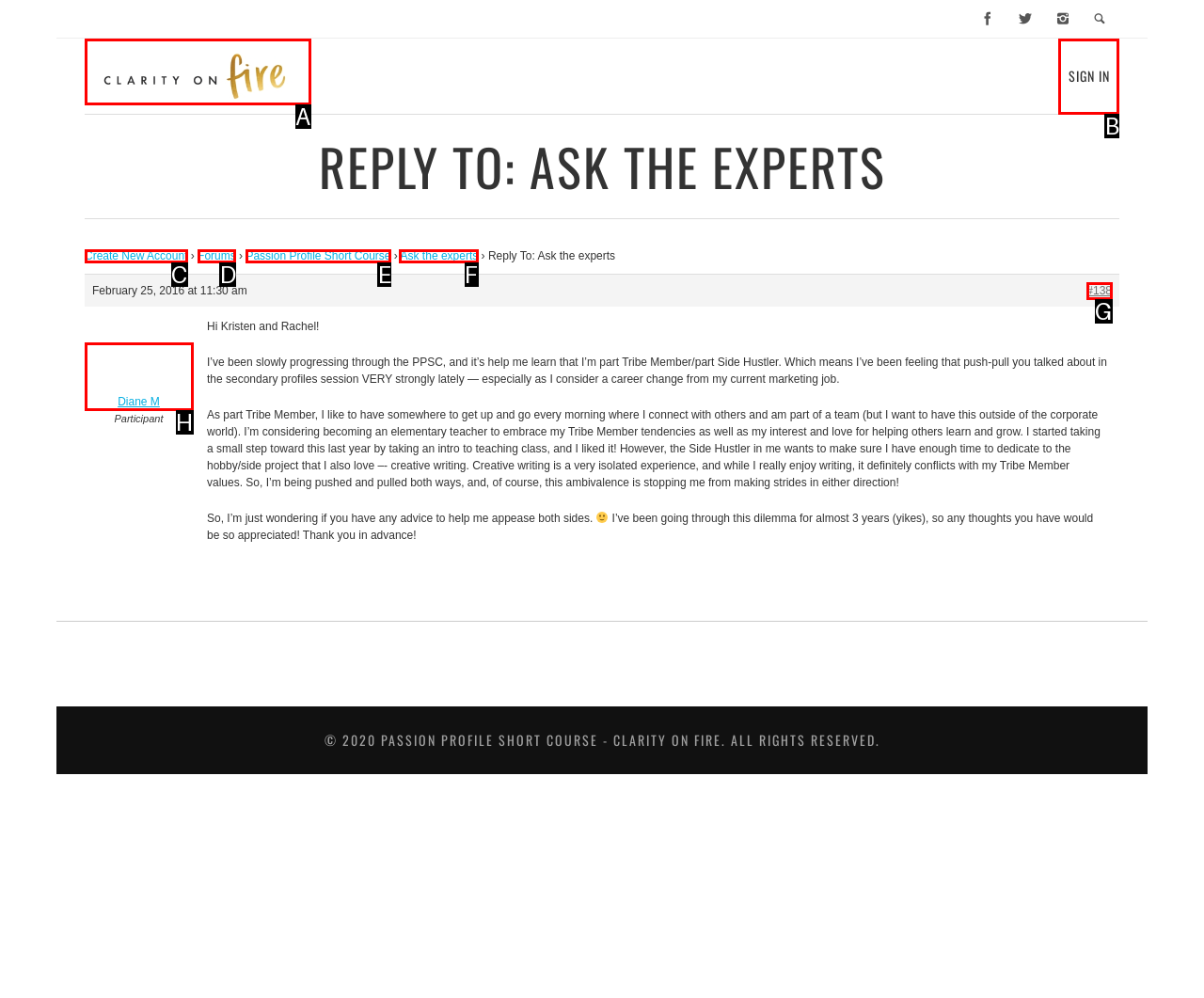Determine the letter of the element you should click to carry out the task: Click the 'Ask the experts' link
Answer with the letter from the given choices.

F